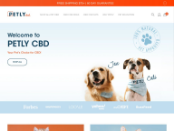Provide a thorough description of what you see in the image.

The image showcases the welcoming banner of the Petly CBD website, featuring two adorable dogs, symbolizing the brand's commitment to pet health. The dogs are prominently displayed on a soft blue background, reinforcing the message of care and wellness. The top of the banner includes the text "Welcome to PETLY CBD," inviting pet owners to explore products designed for the wellbeing of their furry friends. This warm and friendly presentation reflects Petly's mission to provide effective CBD solutions crafted specifically for pets, evident in the friendly expressions of the dogs, which resonate with the brand's philosophy that pets deserve the best.